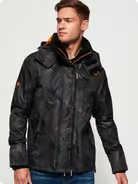Provide your answer in a single word or phrase: 
What is the accent color of the jacket?

orange